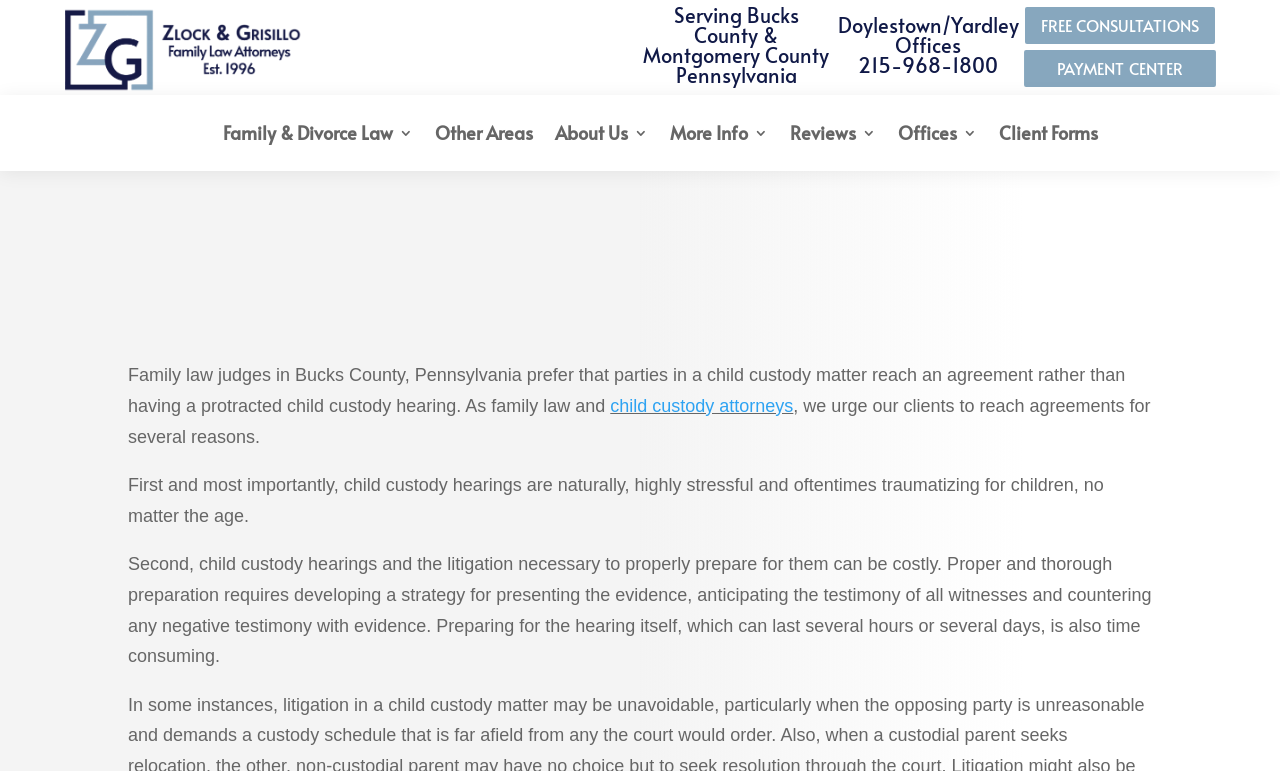Provide the bounding box coordinates of the section that needs to be clicked to accomplish the following instruction: "Click the 'FREE CONSULTATIONS' link."

[0.801, 0.009, 0.949, 0.057]